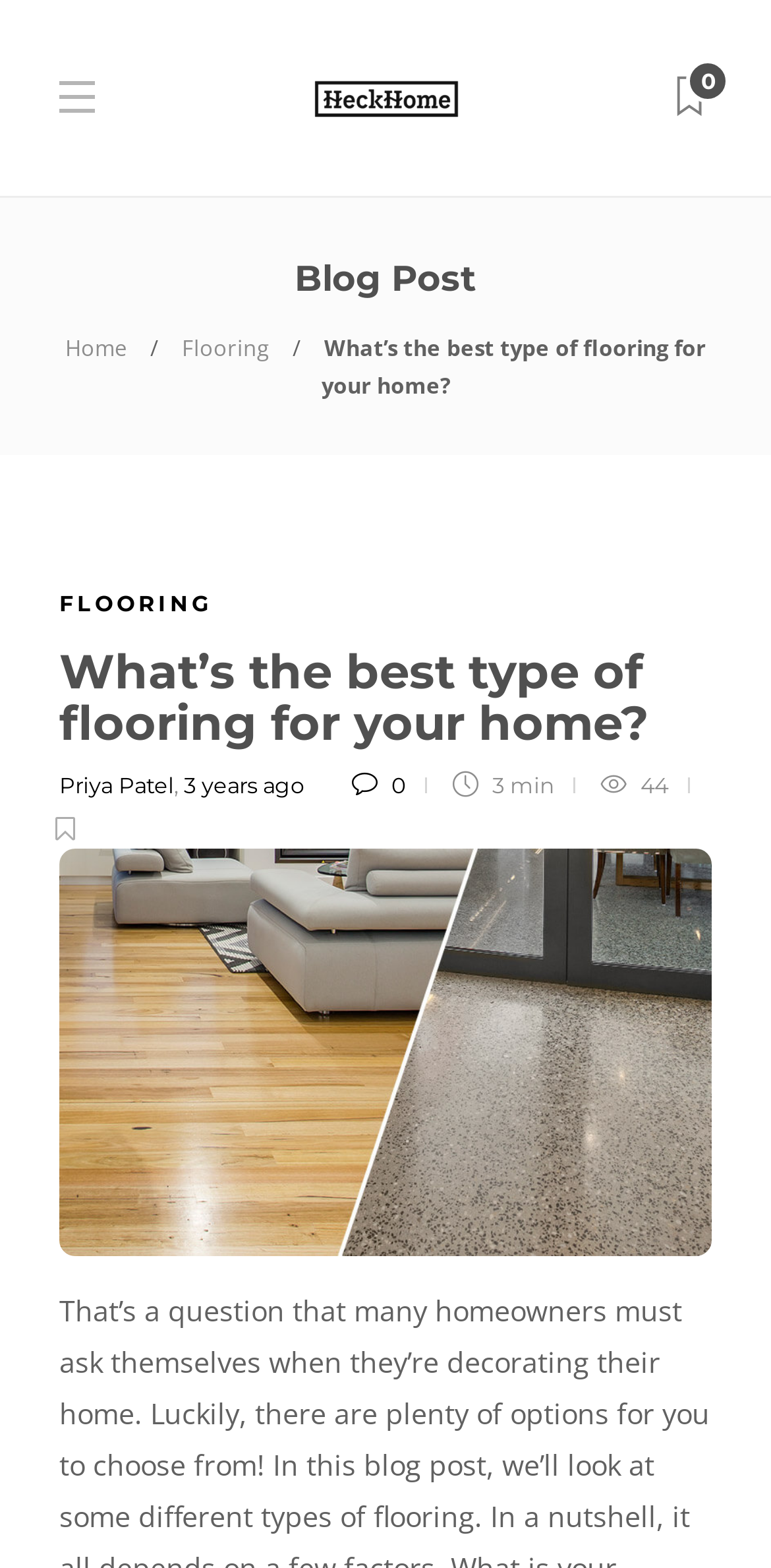Please provide the bounding box coordinates for the element that needs to be clicked to perform the following instruction: "View all games by Matt Beckett". The coordinates should be given as four float numbers between 0 and 1, i.e., [left, top, right, bottom].

None